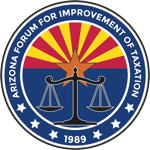Offer an in-depth caption for the image presented.

The image features the emblem of the Arizona Forum for Improvement of Taxation. At the center of the logo, there are balanced scales, symbolizing justice and fairness in taxation. Behind the scales, a prominent star from the Arizona state flag is depicted, with rays extending outward in vibrant colors of red and yellow against a deep blue background. The circular design is framed by a border of white stars, enhancing its authoritative appearance. The name of the forum, "Arizona Forum for Improvement of Taxation," encircles the logo, along with the year "1989," indicating the establishment of this important organization dedicated to enhancing the tax system in Arizona.